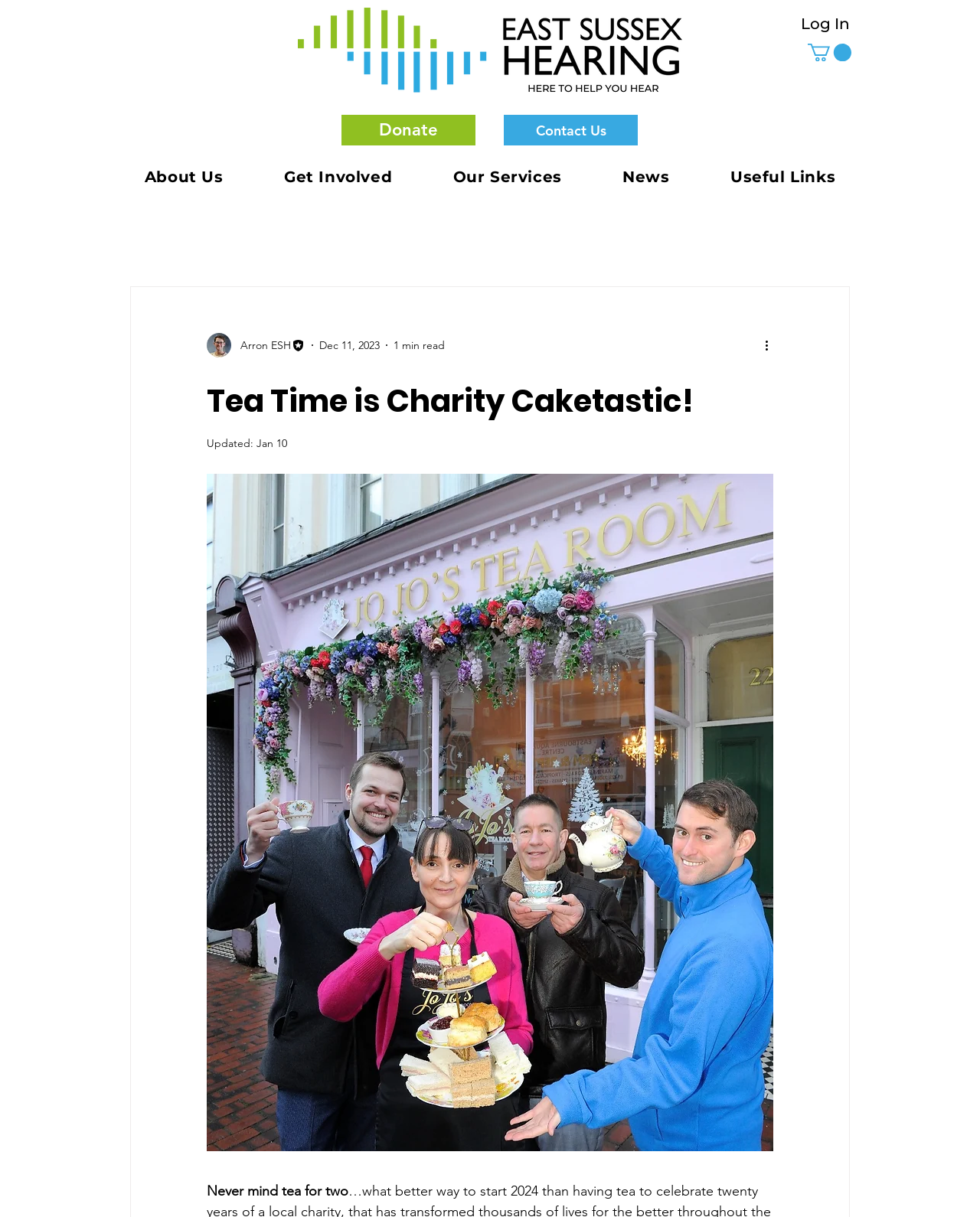What is the name of the charity?
Using the image, provide a concise answer in one word or a short phrase.

East Sussex Hearing